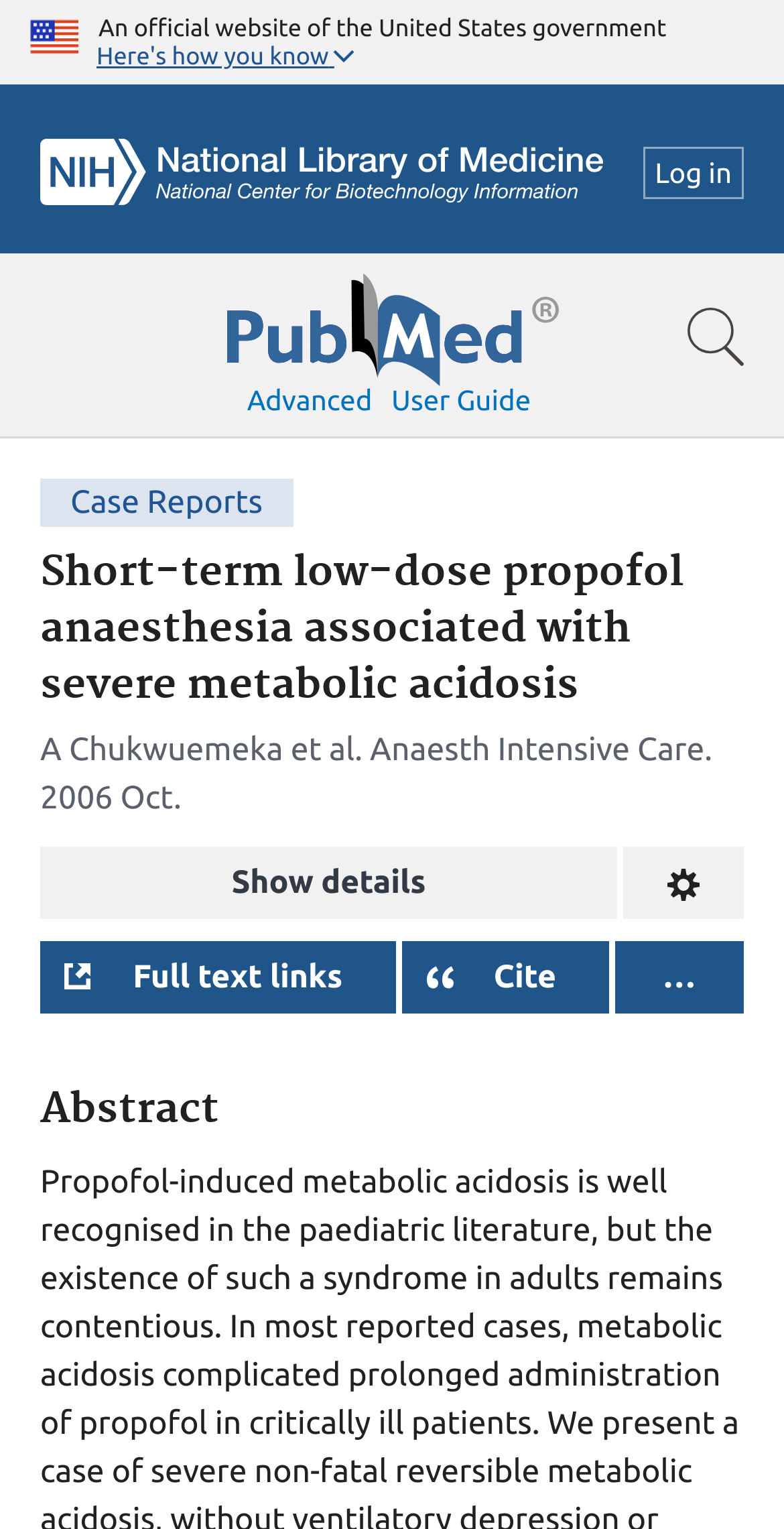Pinpoint the bounding box coordinates of the area that must be clicked to complete this instruction: "Change format".

[0.795, 0.554, 0.949, 0.601]